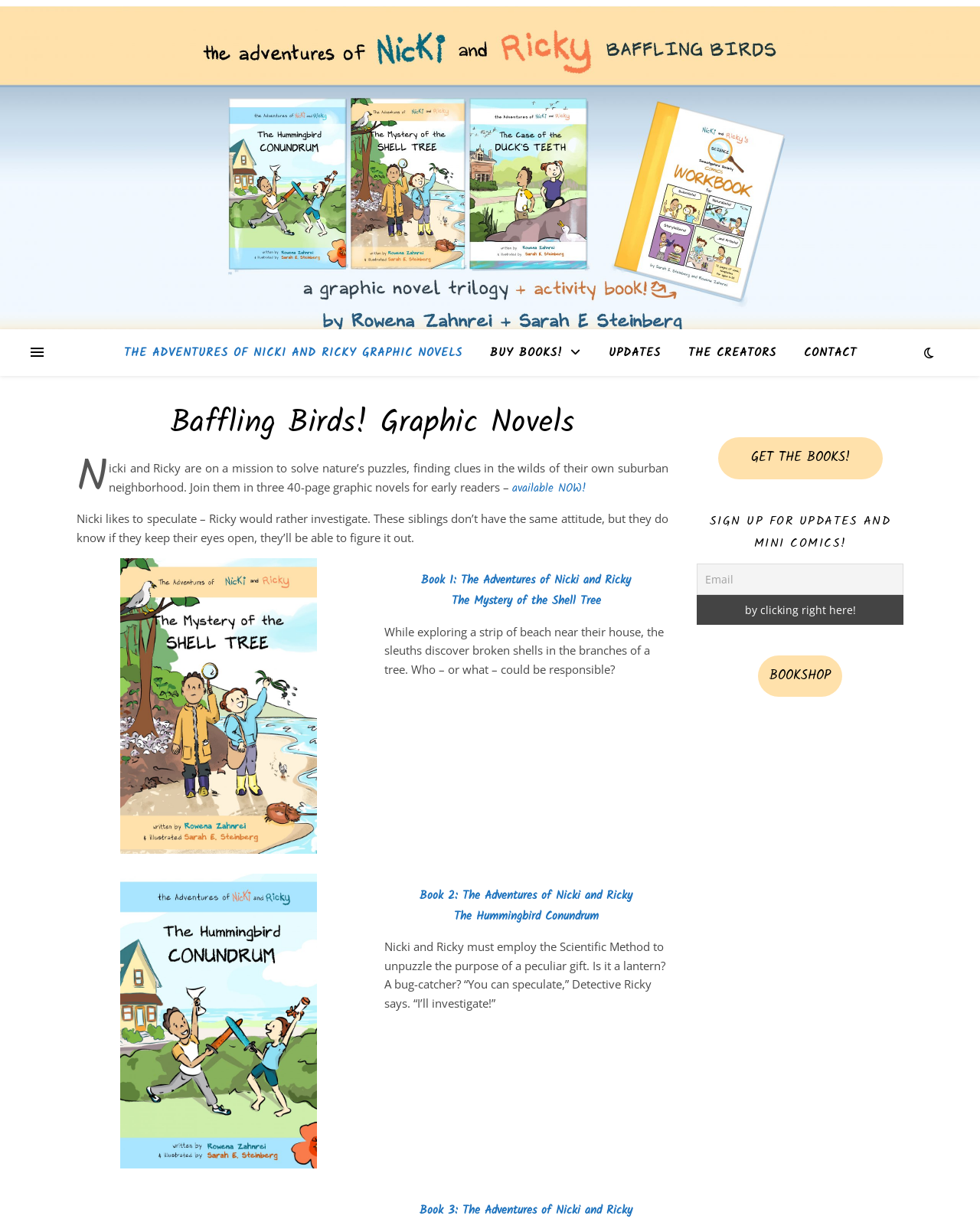Please look at the image and answer the question with a detailed explanation: What is the purpose of the textbox?

The textbox is labeled 'Email' and is required, which implies that it is used to input an email address, likely for signing up for updates and mini comics.